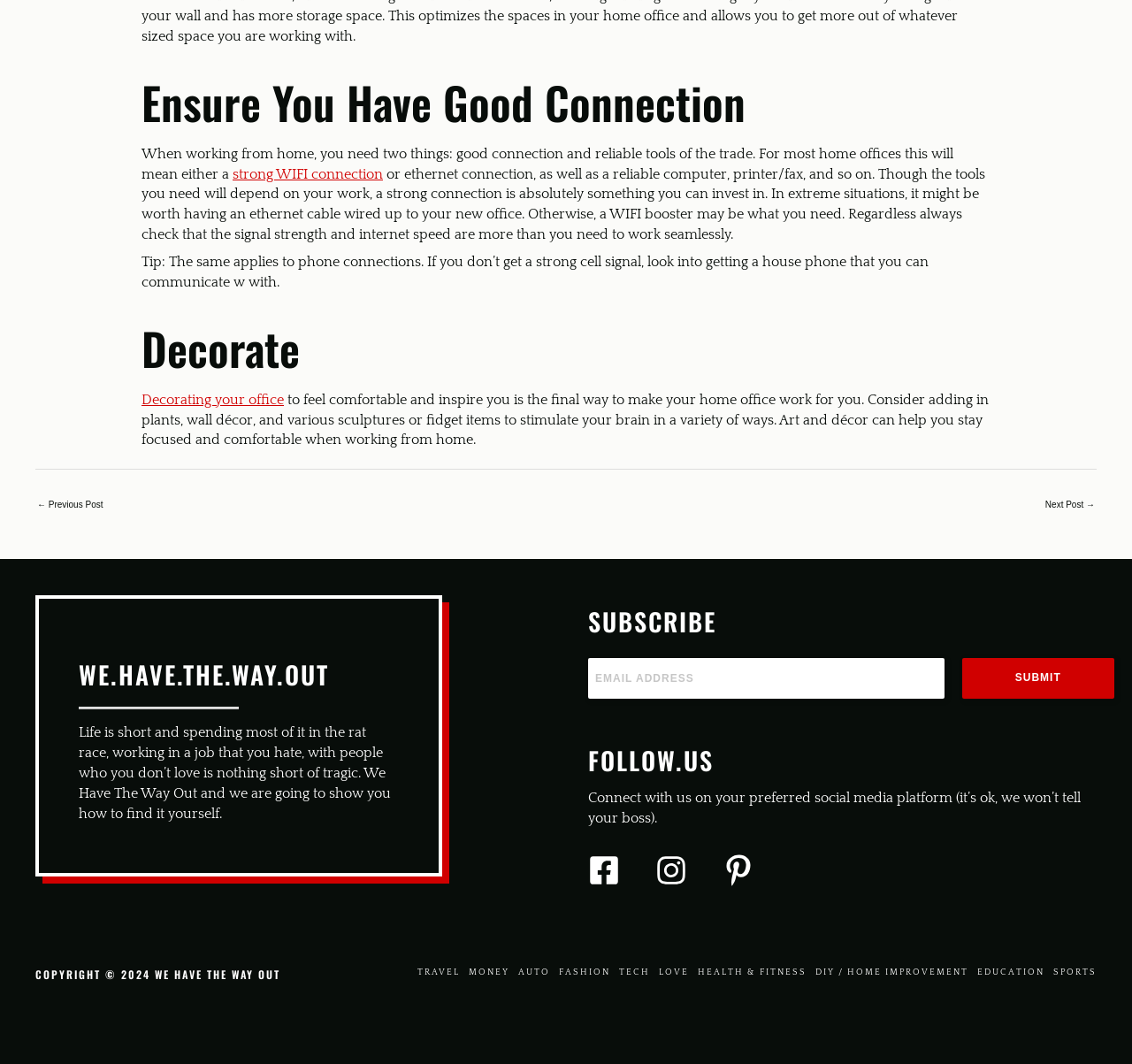Please identify the bounding box coordinates of the element's region that should be clicked to execute the following instruction: "Click the 'Подписаться' button". The bounding box coordinates must be four float numbers between 0 and 1, i.e., [left, top, right, bottom].

None